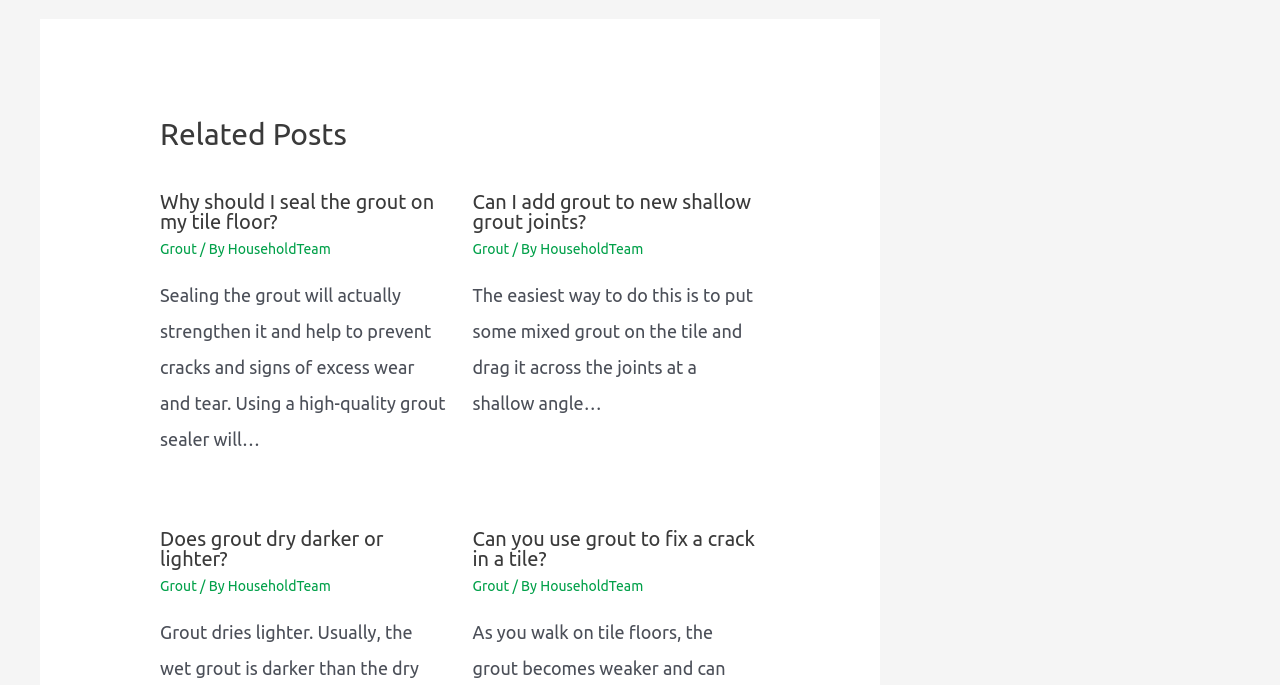Who is the author of the articles?
Carefully analyze the image and provide a thorough answer to the question.

Each article has a link with the text 'By' followed by a link to 'HouseholdTeam', indicating that HouseholdTeam is the author of the articles.